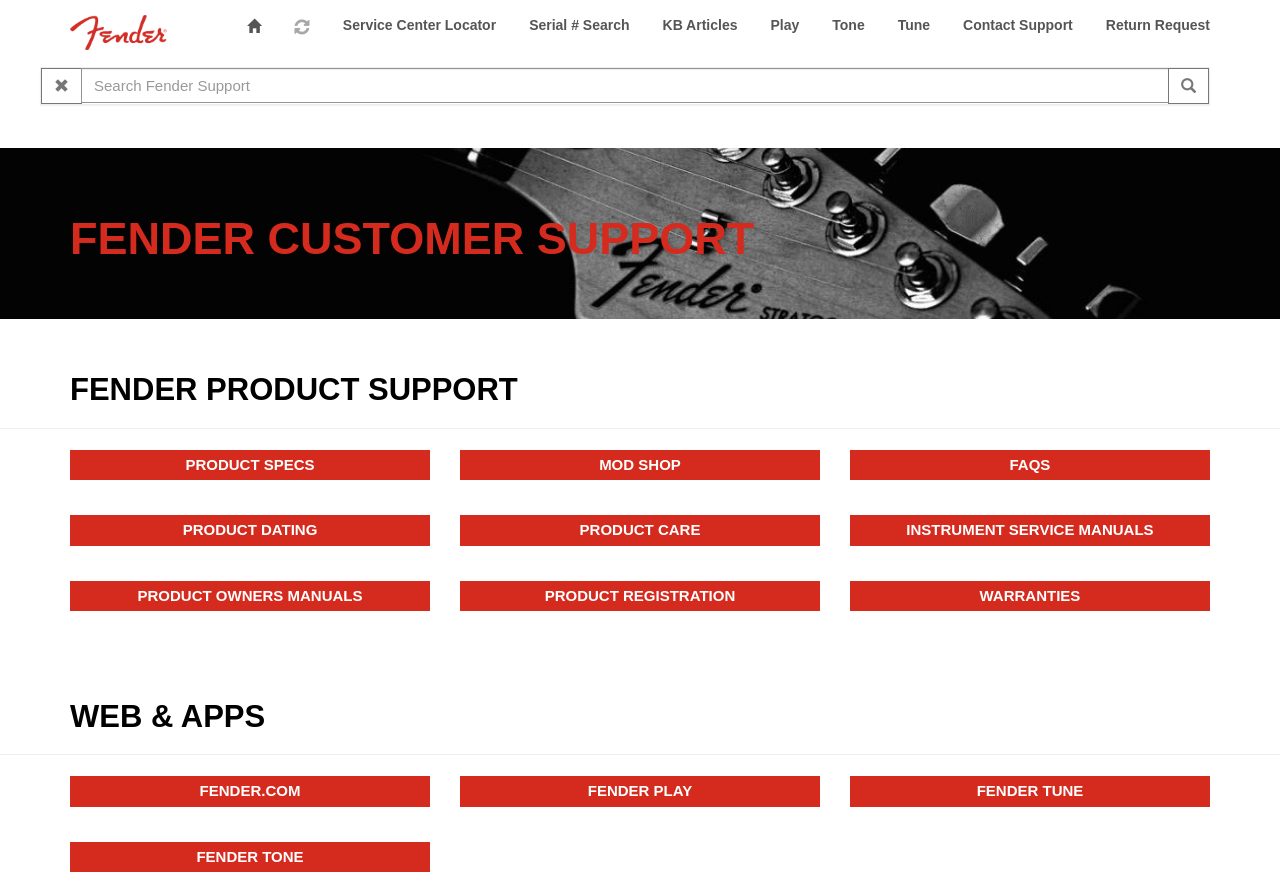Pinpoint the bounding box coordinates of the element that must be clicked to accomplish the following instruction: "Go to Service Center Locator". The coordinates should be in the format of four float numbers between 0 and 1, i.e., [left, top, right, bottom].

[0.256, 0.0, 0.399, 0.057]